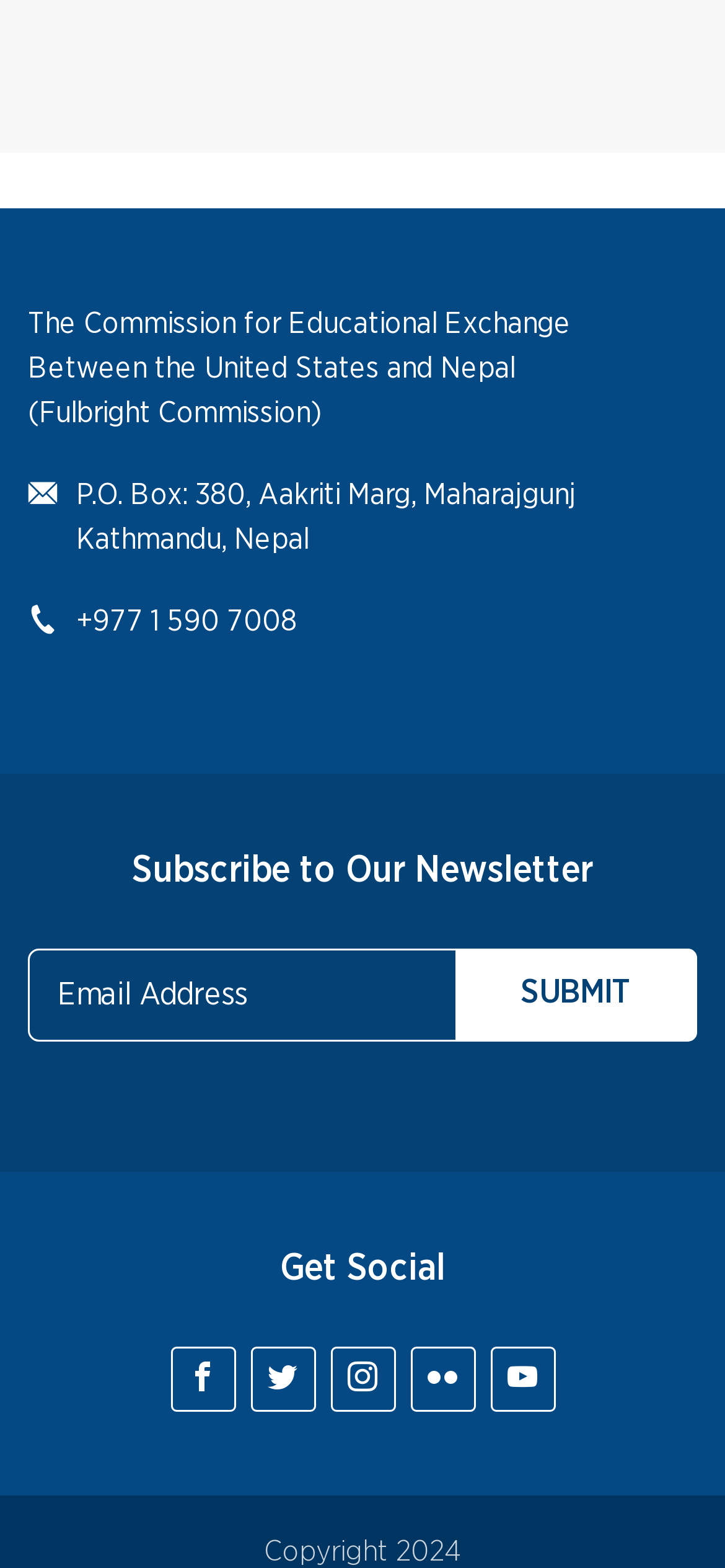Using the information shown in the image, answer the question with as much detail as possible: What is the copyright year of the website?

The copyright year of the website can be found in the static text element at the bottom of the page, which reads 'Copyright 2024'.